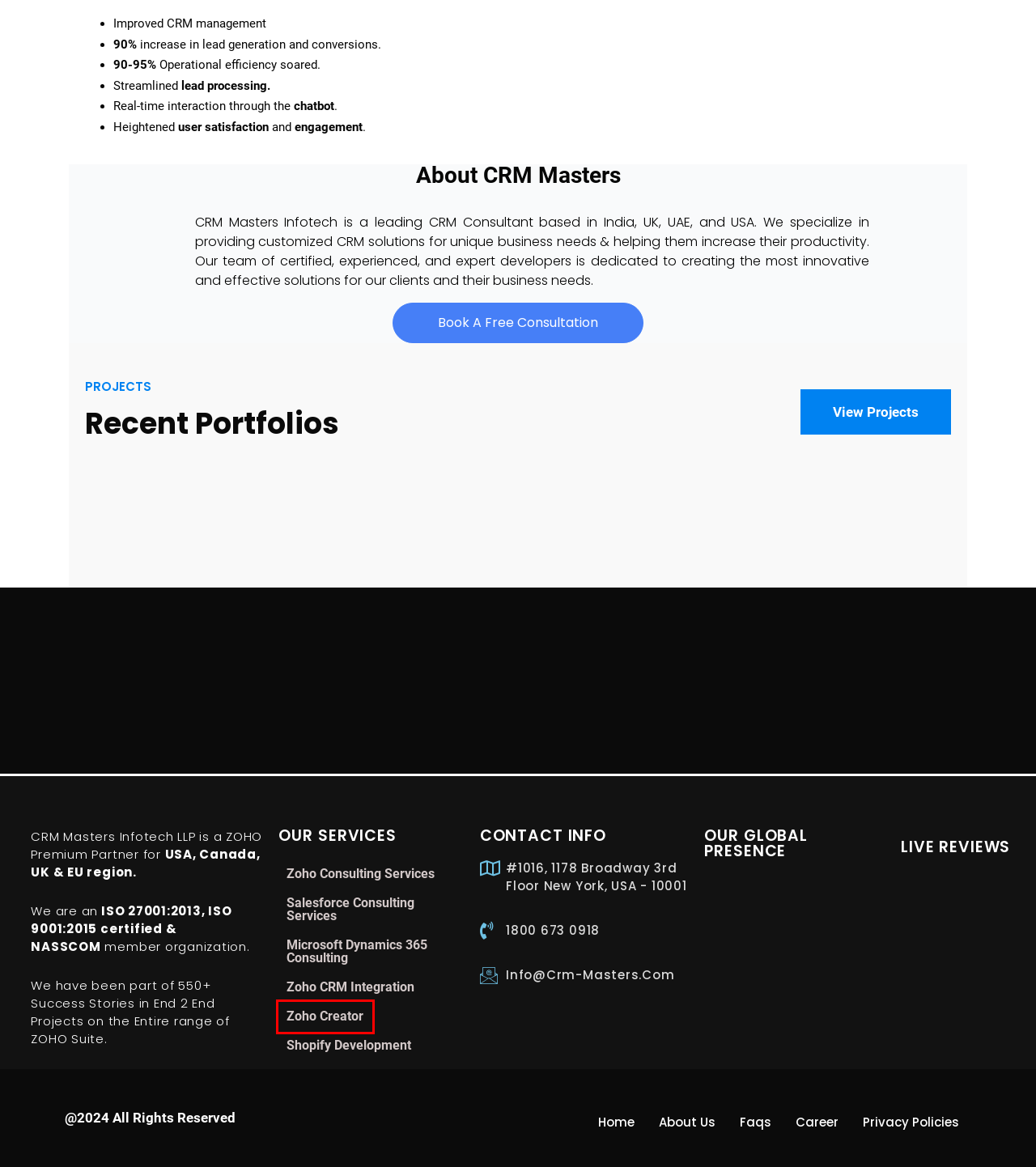You are given a webpage screenshot where a red bounding box highlights an element. Determine the most fitting webpage description for the new page that loads after clicking the element within the red bounding box. Here are the candidates:
A. ZOHO Creator Developers | CRM Masters
B. Shopify Development Company in USA | Shopify Development Services
C. Find a Partner | Partner Program
D. Zoho Consulting Partner | Zoho Consultant in USA, UK, India
E. ZOHO Premium Partner and Certified Salesforce Partner | CRM Masters
F. Salesforce Consulting Partner | Salesforce Partners in UK, USA and India
G. Frequently Asked Questions | CRM Consulting Services
H. Leading Microsoft Dynamics 365 Consulting Services | CRM Masters

A